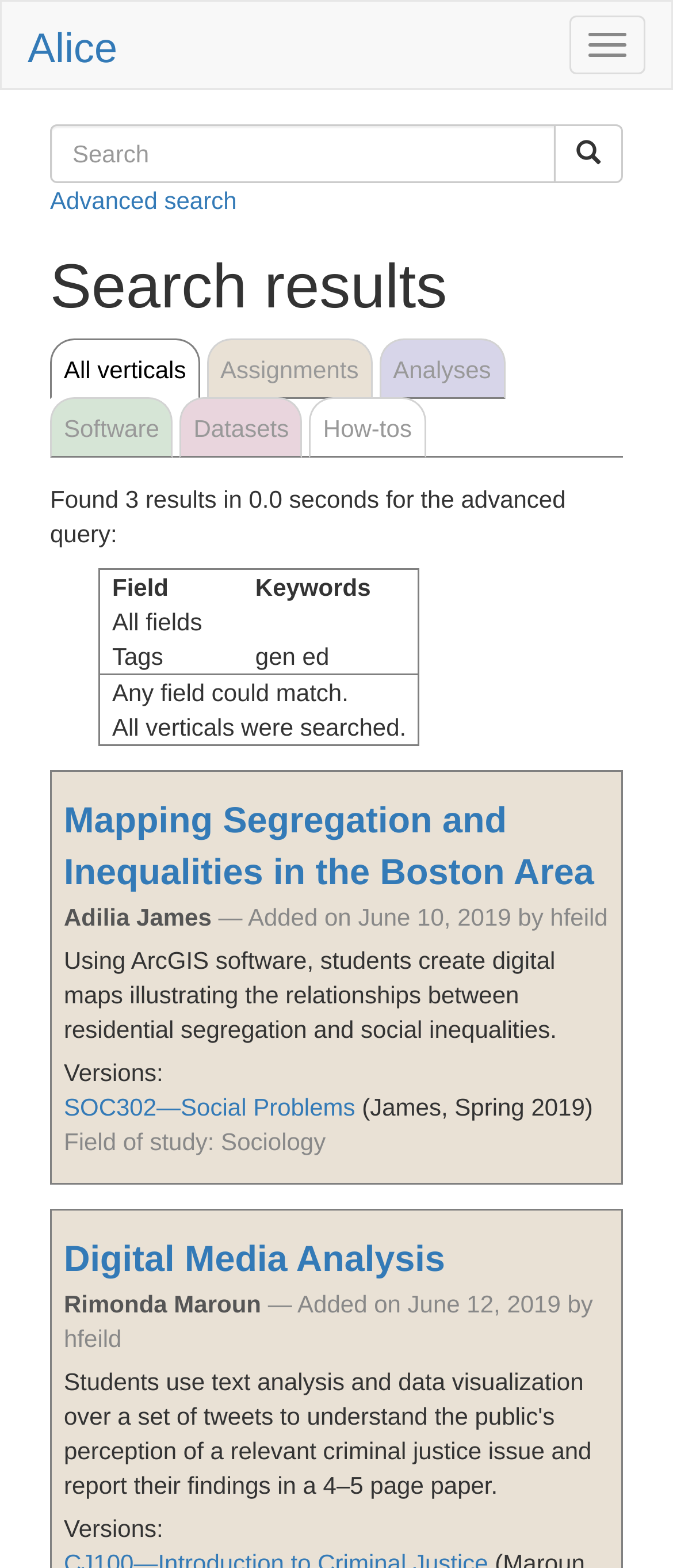Give a complete and precise description of the webpage's appearance.

The webpage displays search results for the query "Alice". At the top, there is a navigation button to toggle the navigation menu, followed by a link to "Alice" and a layout table containing a search textbox and a button with a search icon. Below this, there is a link to "Advanced search".

The main content of the page is divided into sections. The first section has a heading "Search results" and displays three categories: "All verticals", "Assignments", "Analyses", "Software", "Datasets", and "How-tos". 

Below this, there is a table with three rows, each containing two columns. The first column has headers "Field" and "Keywords", and the rows display search results with fields and corresponding keywords. 

The next section displays three search results, each with a title, author, and description. The first result is "Mapping Segregation and Inequalities in the Boston Area" by Adilia James, with a description of the assignment. The second result is "SOC302—Social Problems" by James, with a description of the course. The third result is "Digital Media Analysis" by Rimonda Maroun, with a description of the assignment.

Each result has additional information, such as the date added and the field of study. The results are arranged vertically, with each result taking up a significant portion of the page.